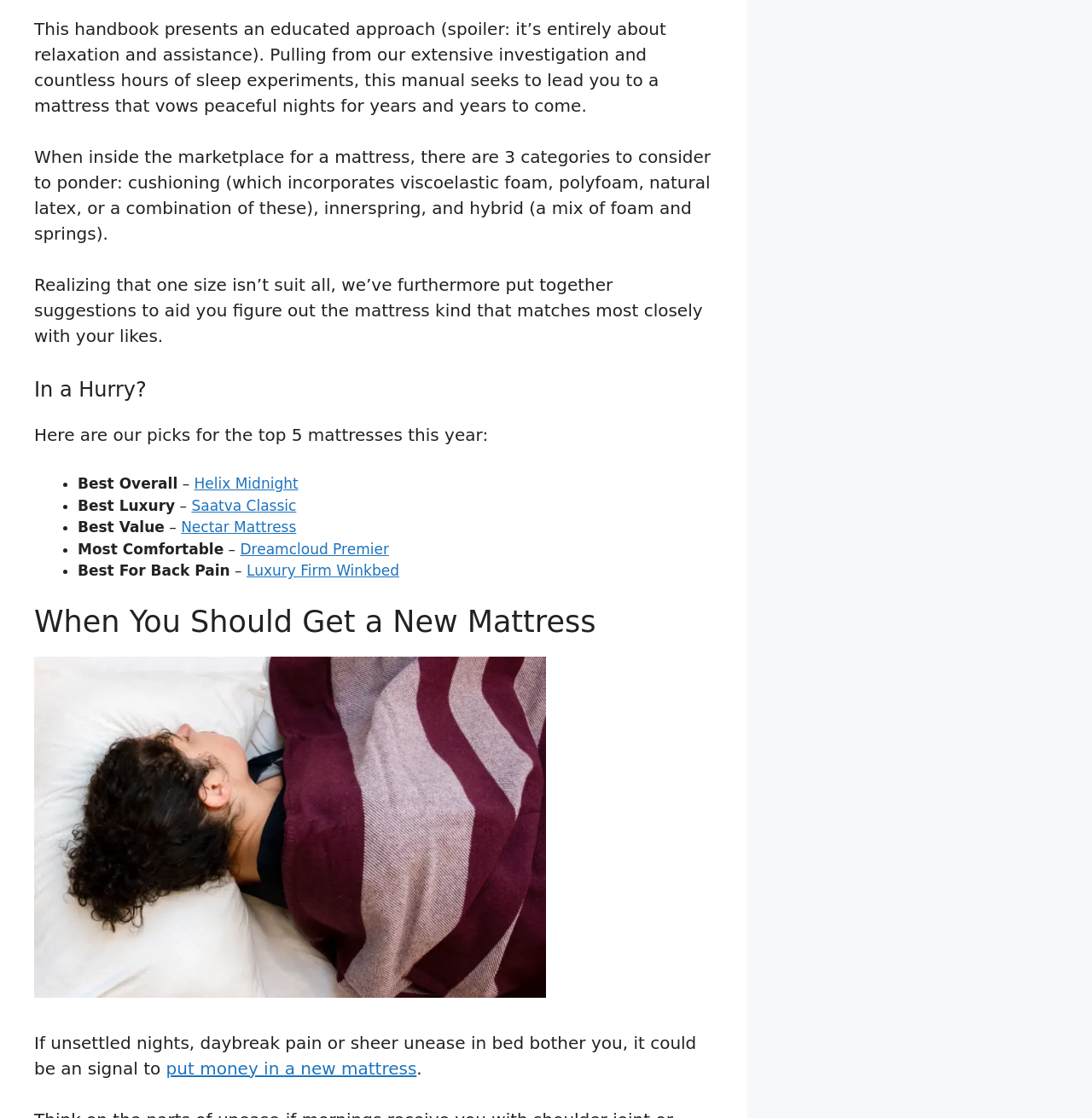Carefully observe the image and respond to the question with a detailed answer:
What is the purpose of this handbook?

The webpage states that this handbook presents an educated approach to lead you to a mattress that vows peaceful nights for years and years to come, suggesting that the purpose of this handbook is to guide readers in finding the right mattress for their needs.